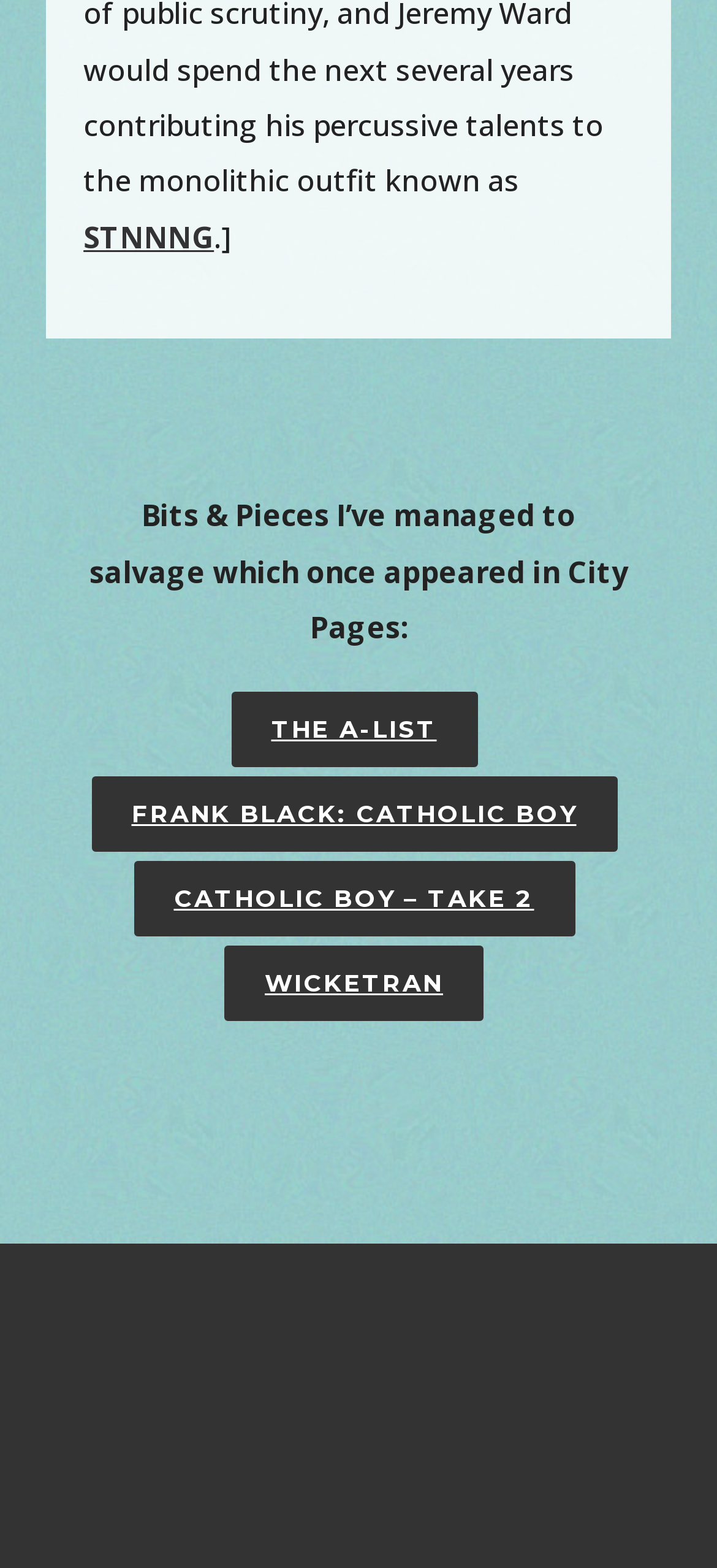Based on the element description, predict the bounding box coordinates (top-left x, top-left y, bottom-right x, bottom-right y) for the UI element in the screenshot: Wicketran

[0.313, 0.603, 0.674, 0.651]